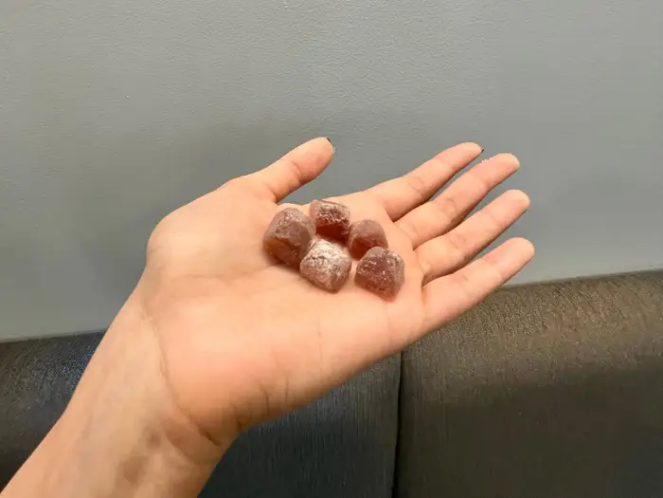What is the purpose of the powdery coating?
Using the image, provide a concise answer in one word or a short phrase.

To mask taste or for effects